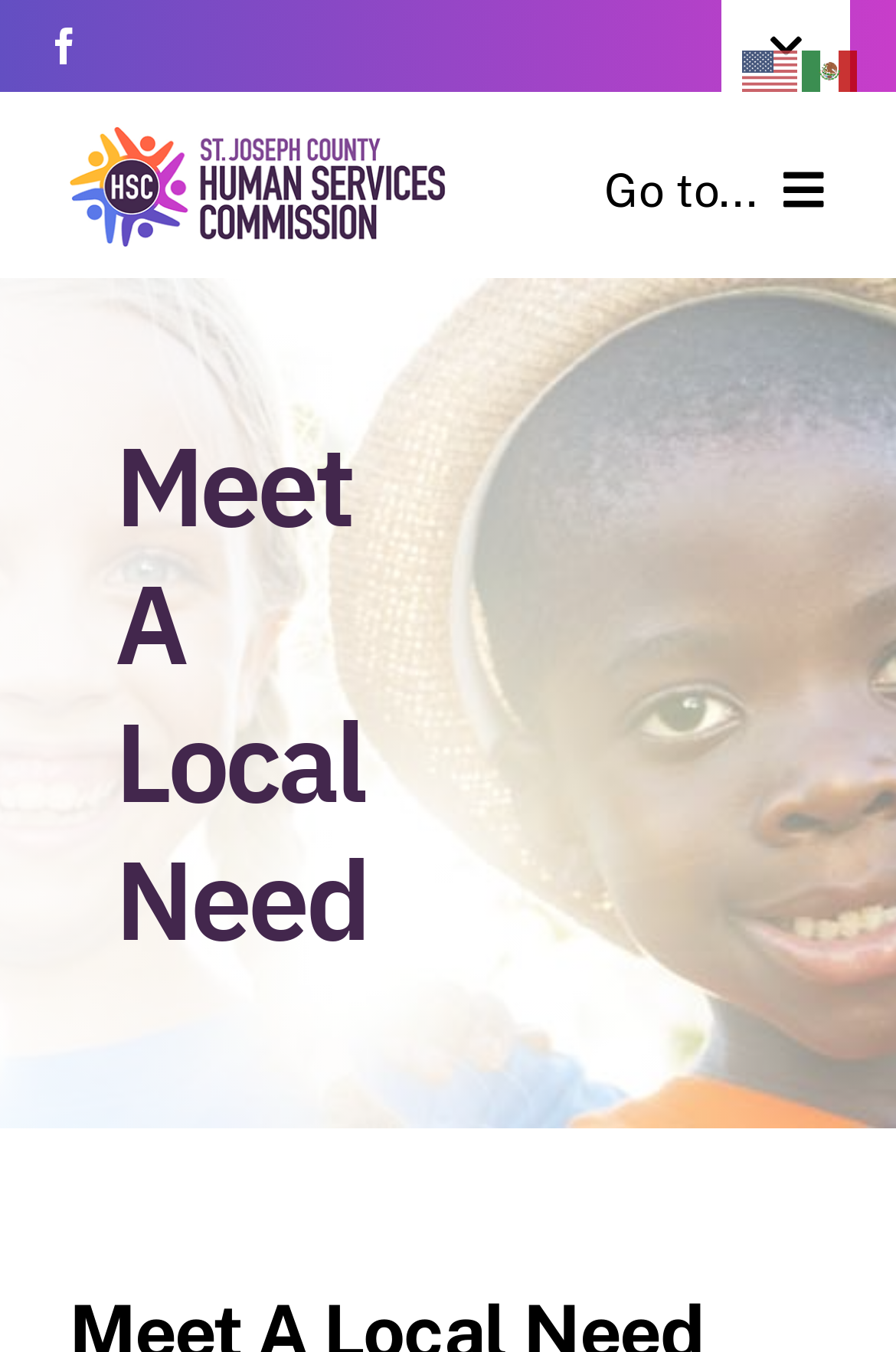Find the bounding box coordinates for the HTML element described as: "Open toolbar Accessibility Tools". The coordinates should consist of four float values between 0 and 1, i.e., [left, top, right, bottom].

[0.867, 0.085, 1.0, 0.173]